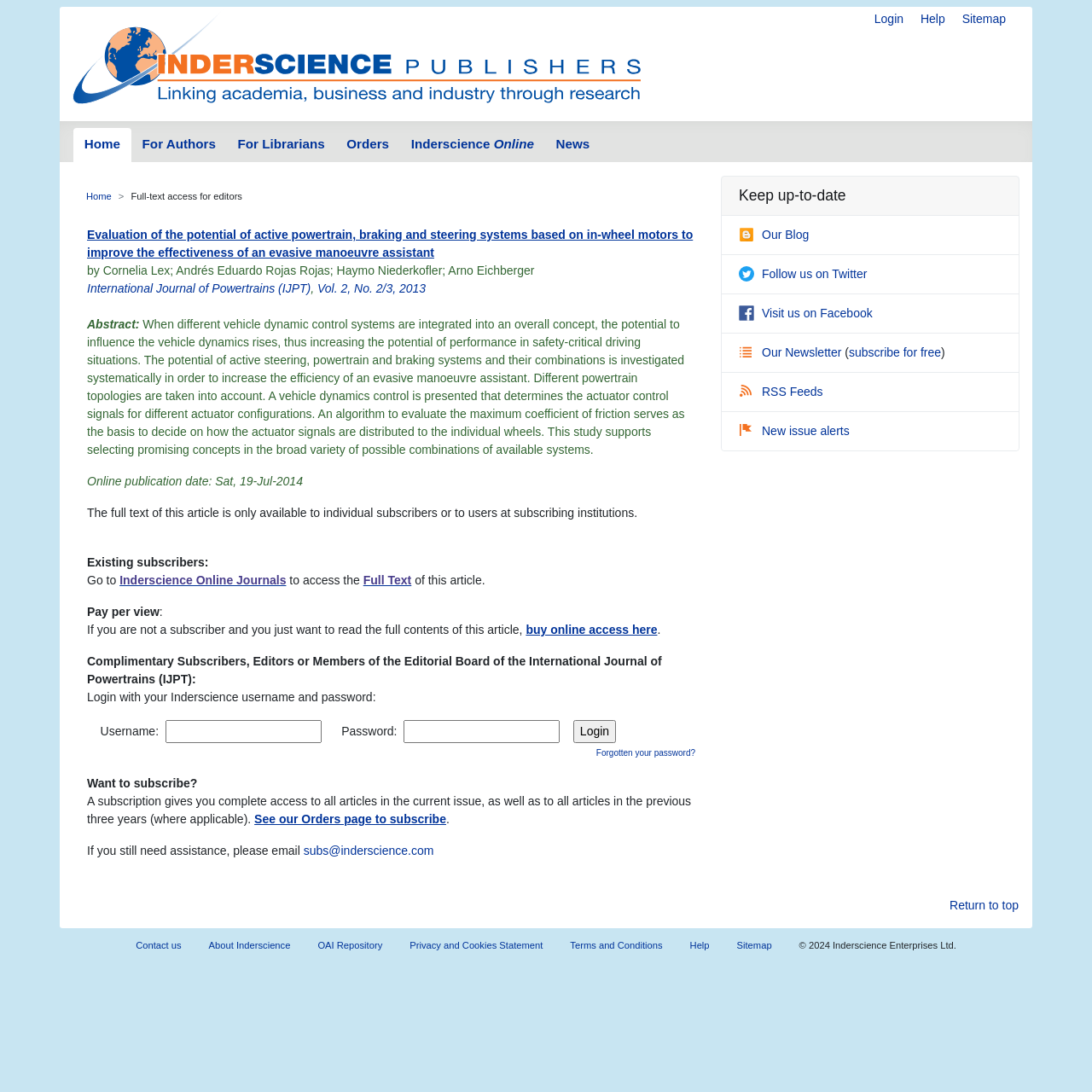Provide the bounding box coordinates of the HTML element this sentence describes: "HvADesign".

None